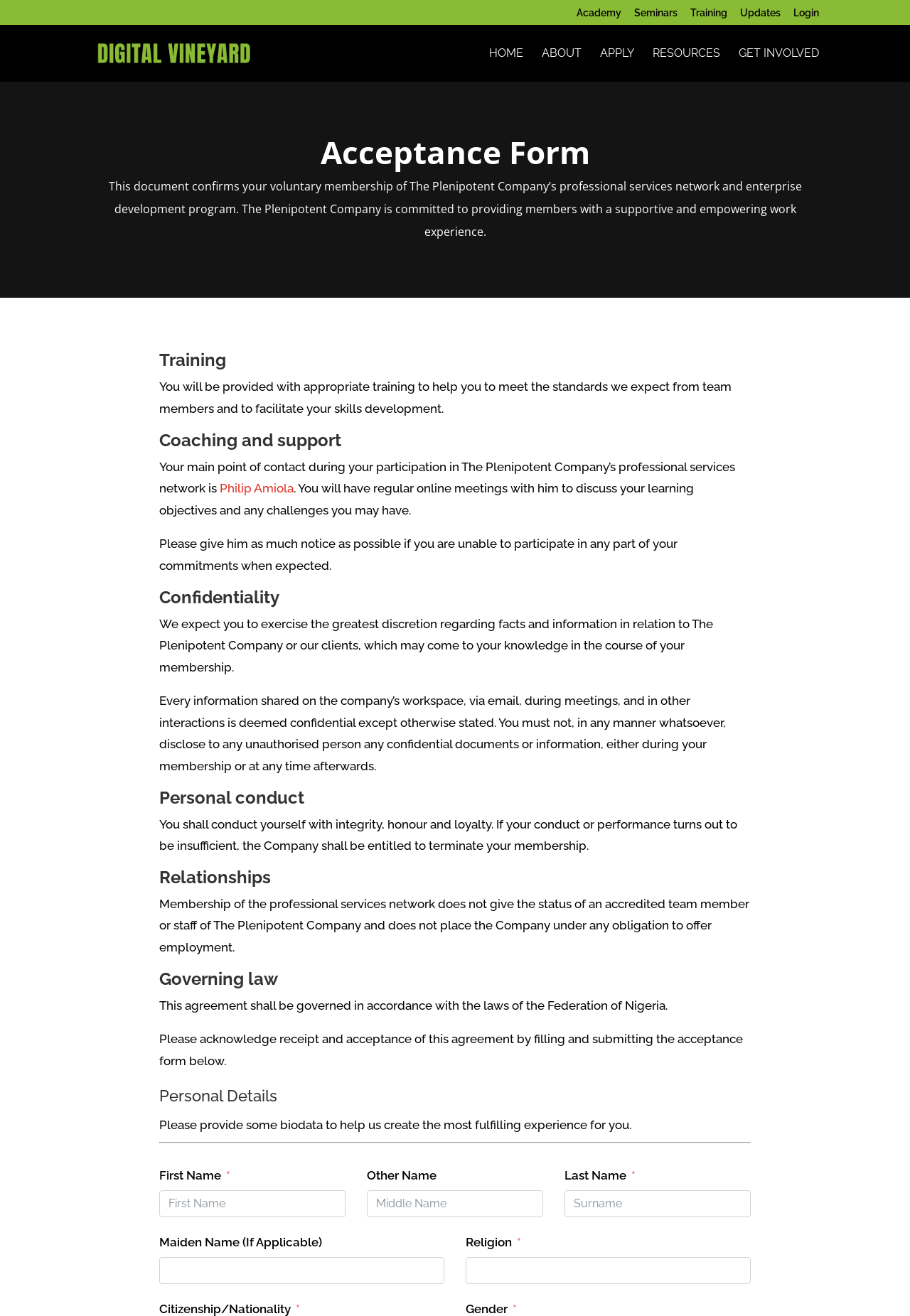What is the governing law of this agreement?
Using the information presented in the image, please offer a detailed response to the question.

The agreement shall be governed in accordance with the laws of the Federation of Nigeria, as stated in the 'Governing law' section of the acceptance form.